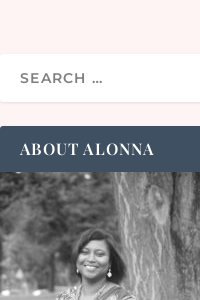Using a single word or phrase, answer the following question: 
What is the significance of the tree in the image?

Connection to nature and creativity